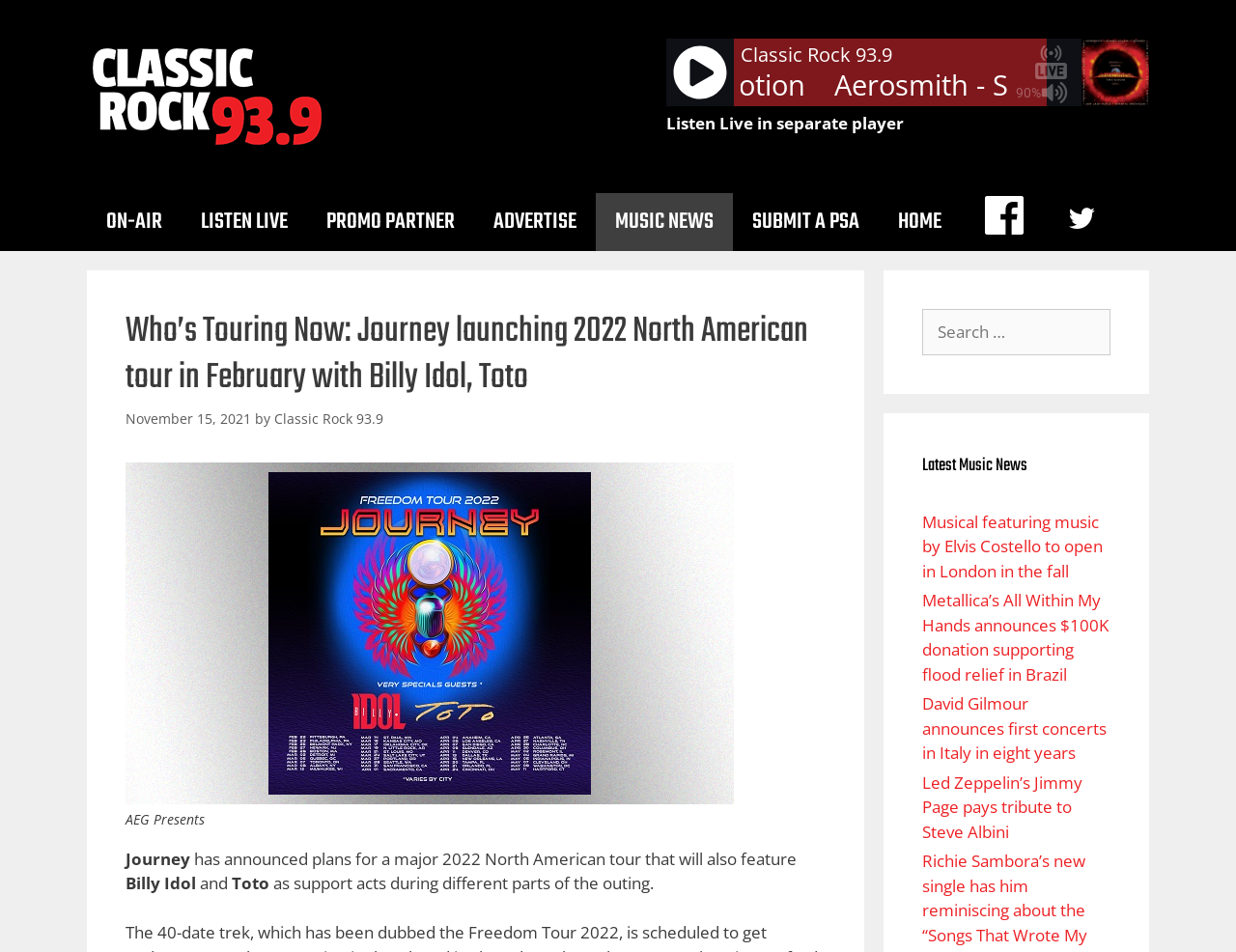Answer the question below with a single word or a brief phrase: 
What is the name of the radio station?

Classic Rock 93.9